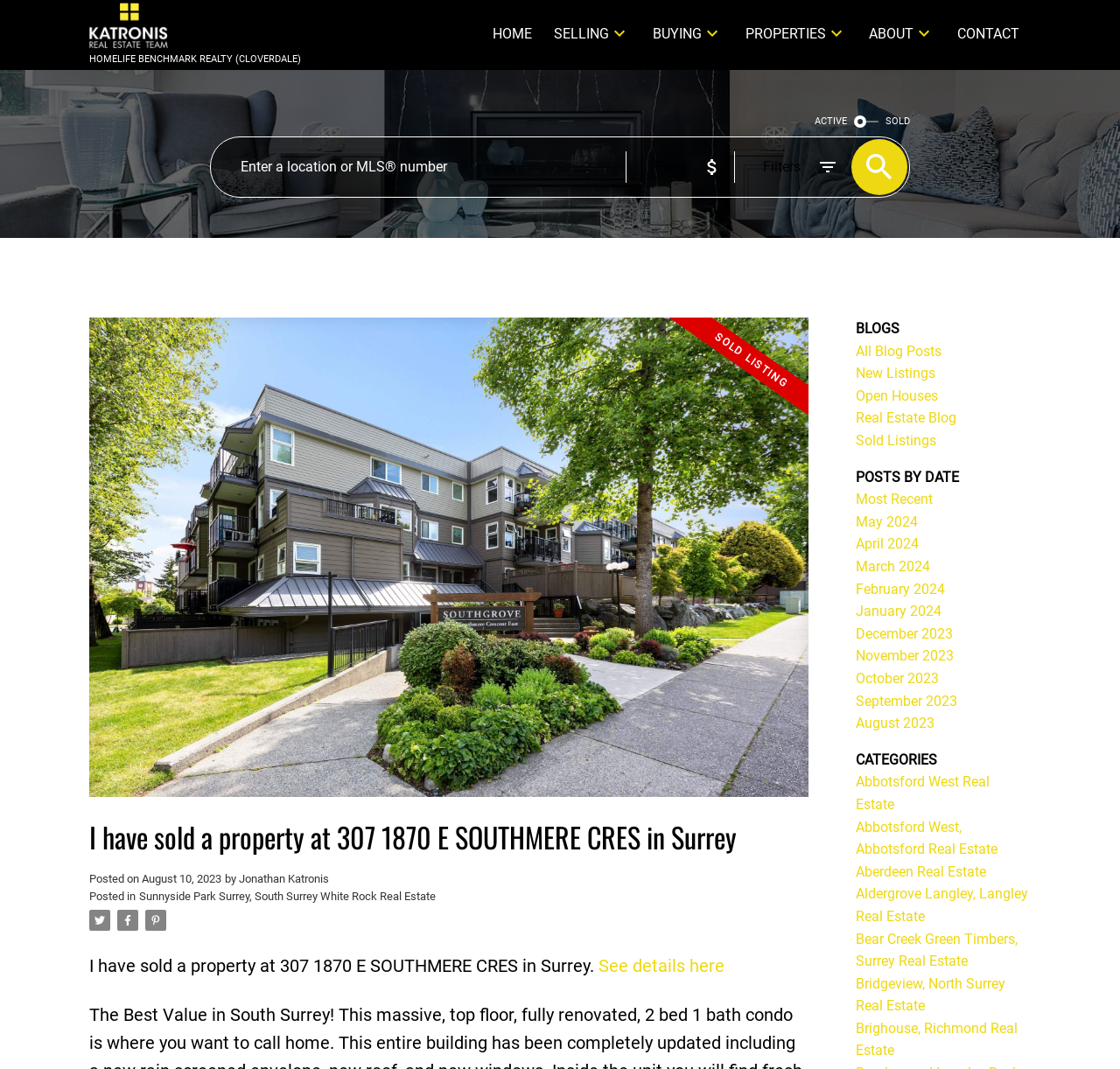Please answer the following question using a single word or phrase: 
What is the status of the property at 307 1870 E SOUTHMERE CRES?

SOLD